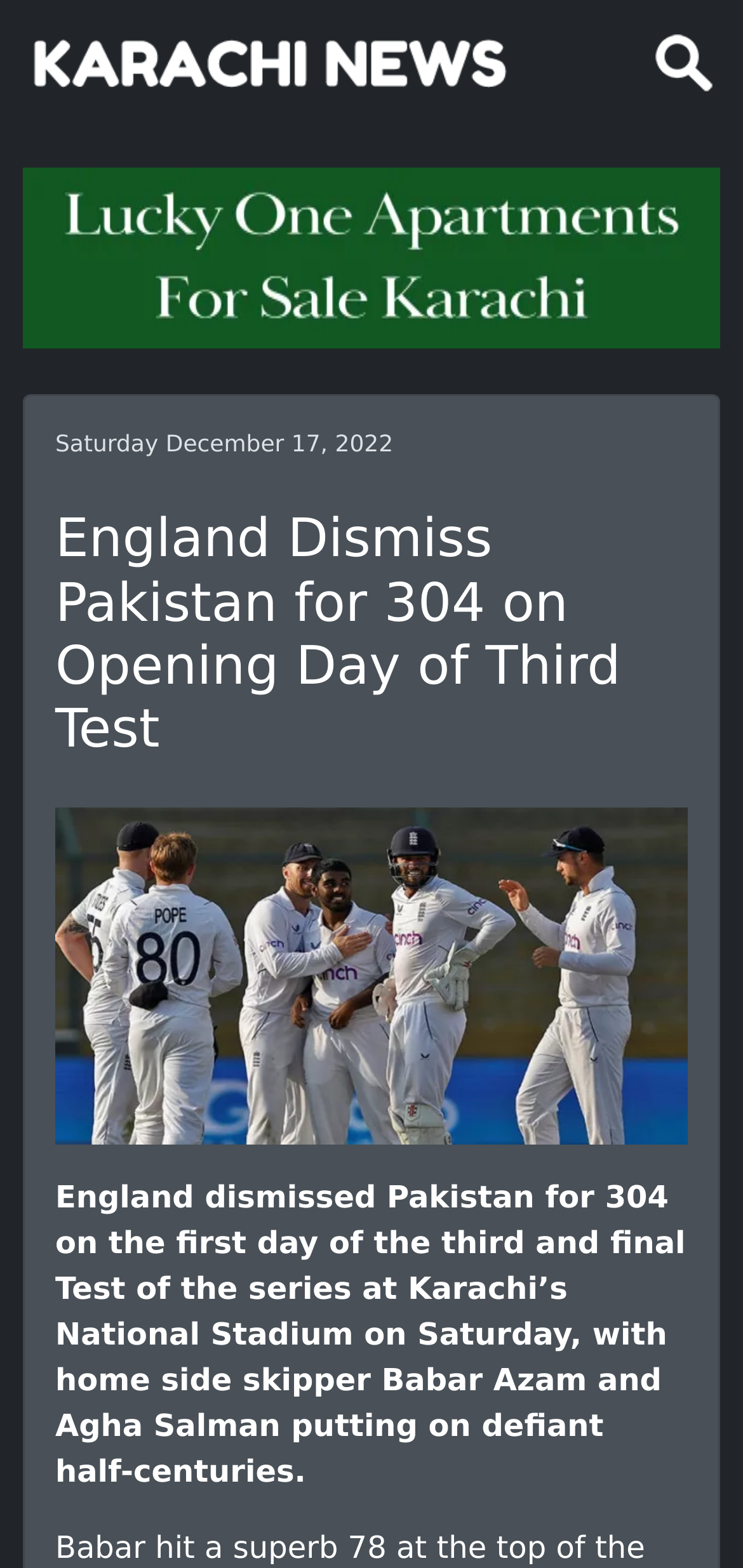What is the current date?
Based on the image, provide a one-word or brief-phrase response.

Saturday December 17, 2022